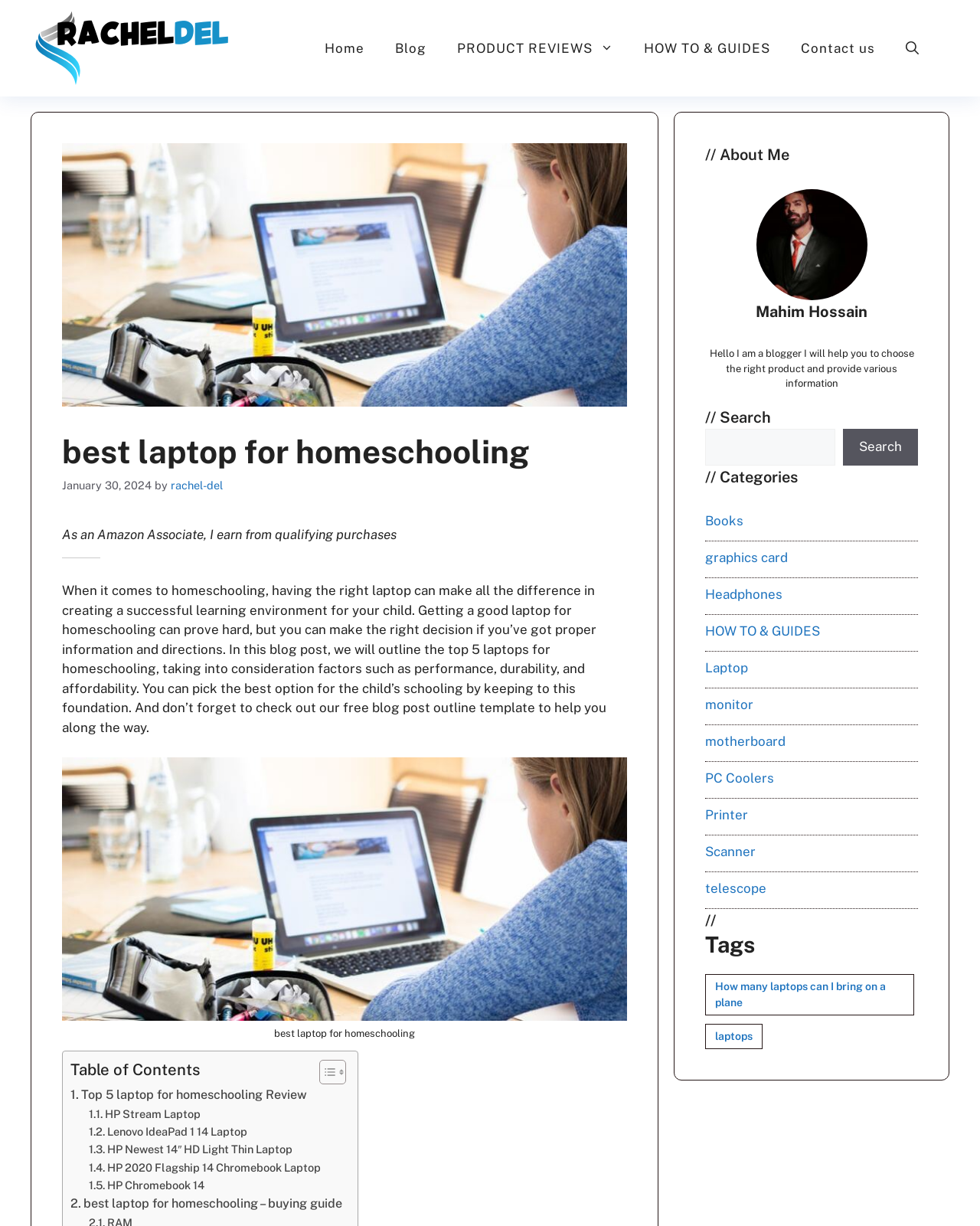Could you find the bounding box coordinates of the clickable area to complete this instruction: "Read the blog post about 'best laptop for homeschooling'"?

[0.063, 0.353, 0.64, 0.385]